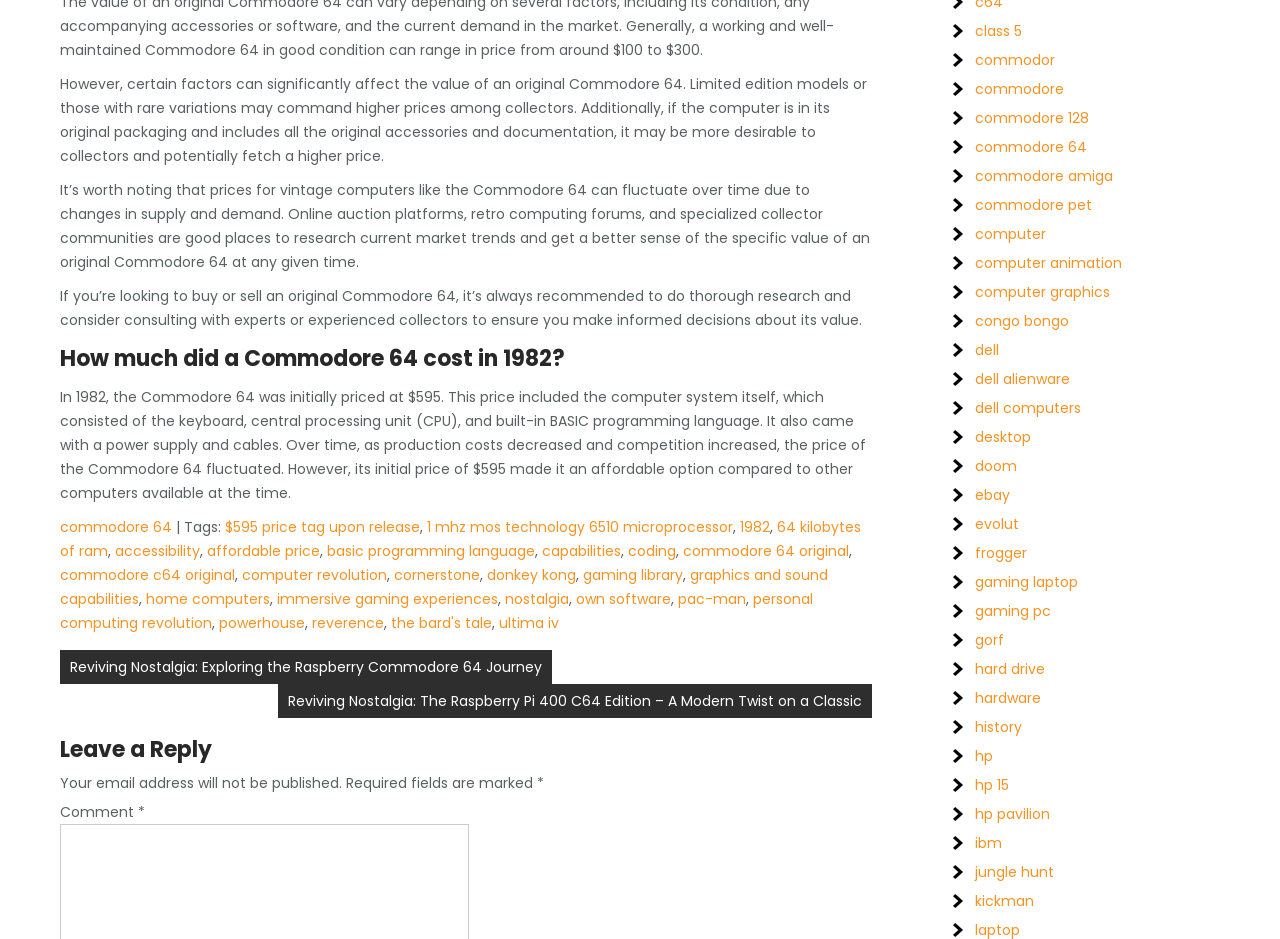Determine the bounding box coordinates for the area that should be clicked to carry out the following instruction: "View the post 'Reviving Nostalgia: Exploring the Raspberry Commodore 64 Journey'".

[0.047, 0.692, 0.431, 0.728]